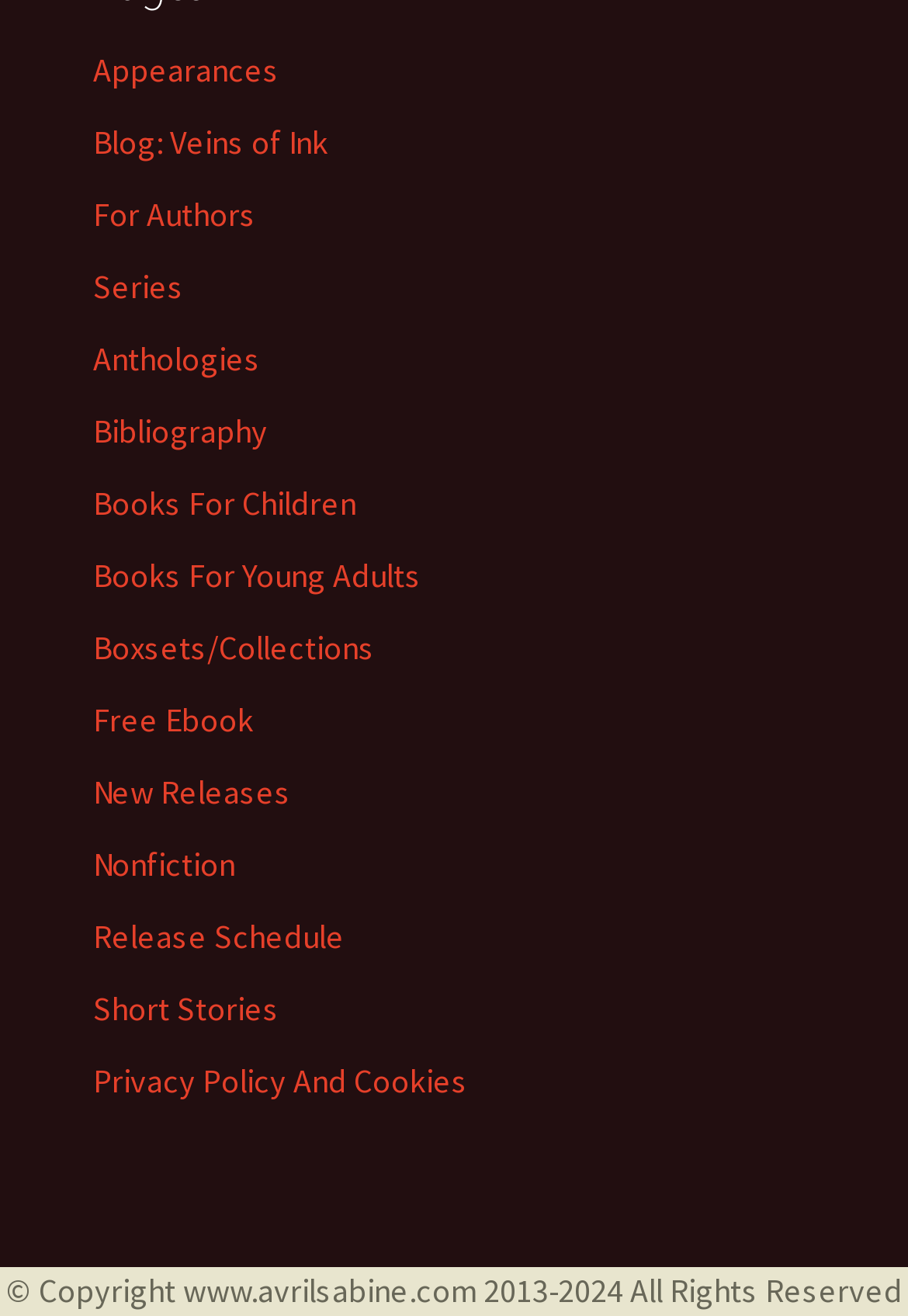Locate the UI element described by Books For Young Adults in the provided webpage screenshot. Return the bounding box coordinates in the format (top-left x, top-left y, bottom-right x, bottom-right y), ensuring all values are between 0 and 1.

[0.103, 0.422, 0.464, 0.454]